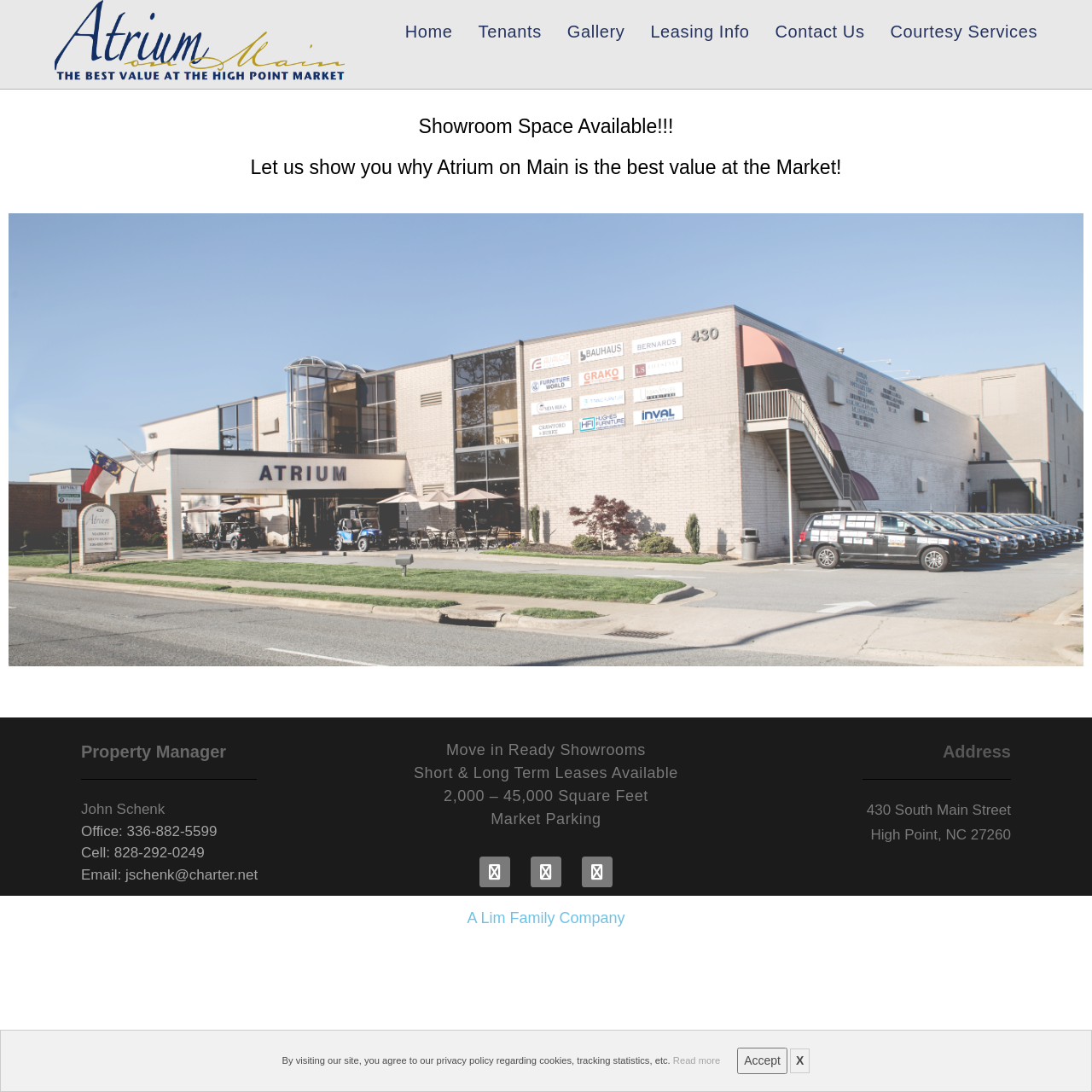Kindly determine the bounding box coordinates for the clickable area to achieve the given instruction: "Contact Us".

[0.698, 0.0, 0.804, 0.058]